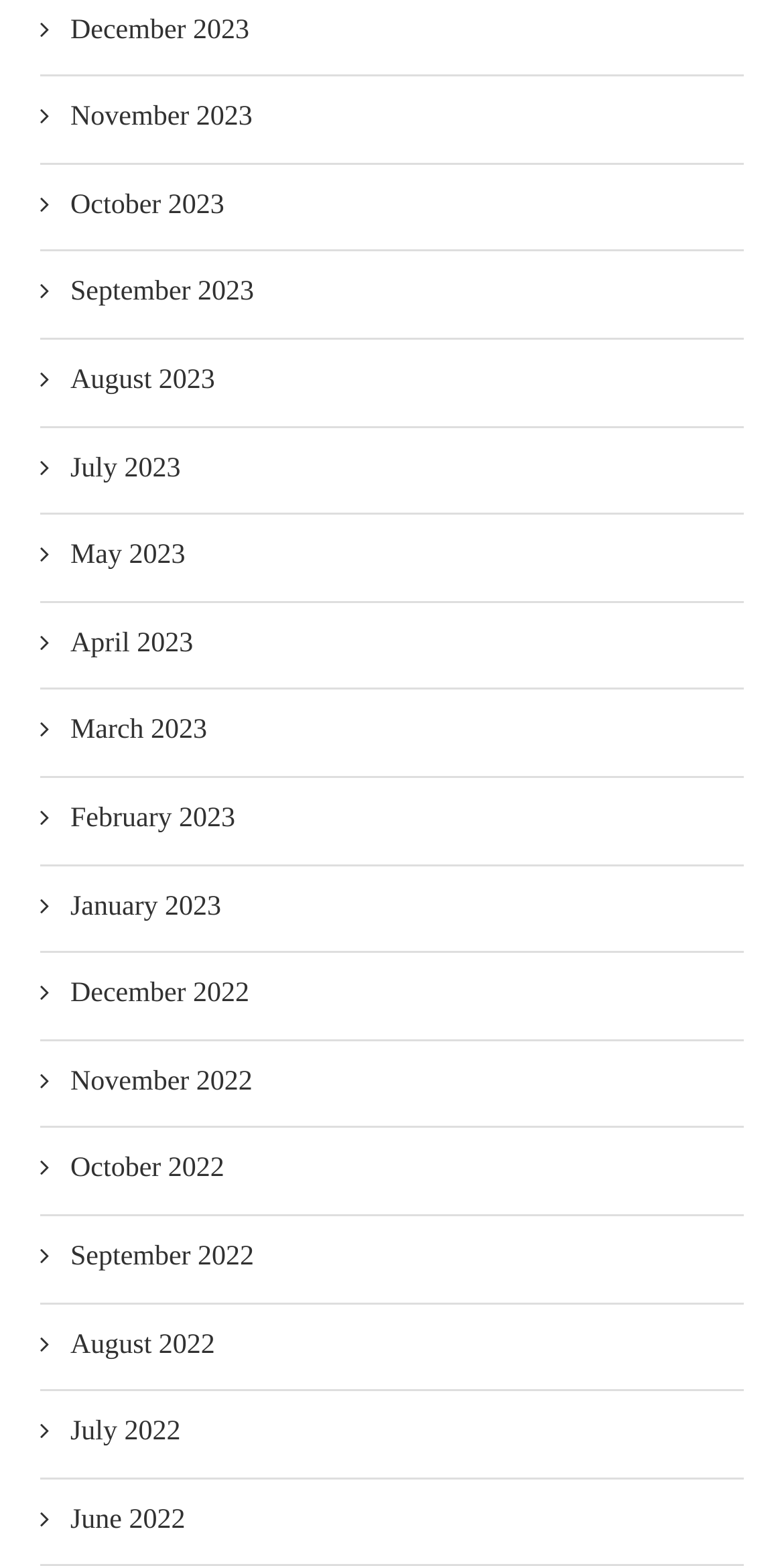What is the earliest month listed?
By examining the image, provide a one-word or phrase answer.

June 2022